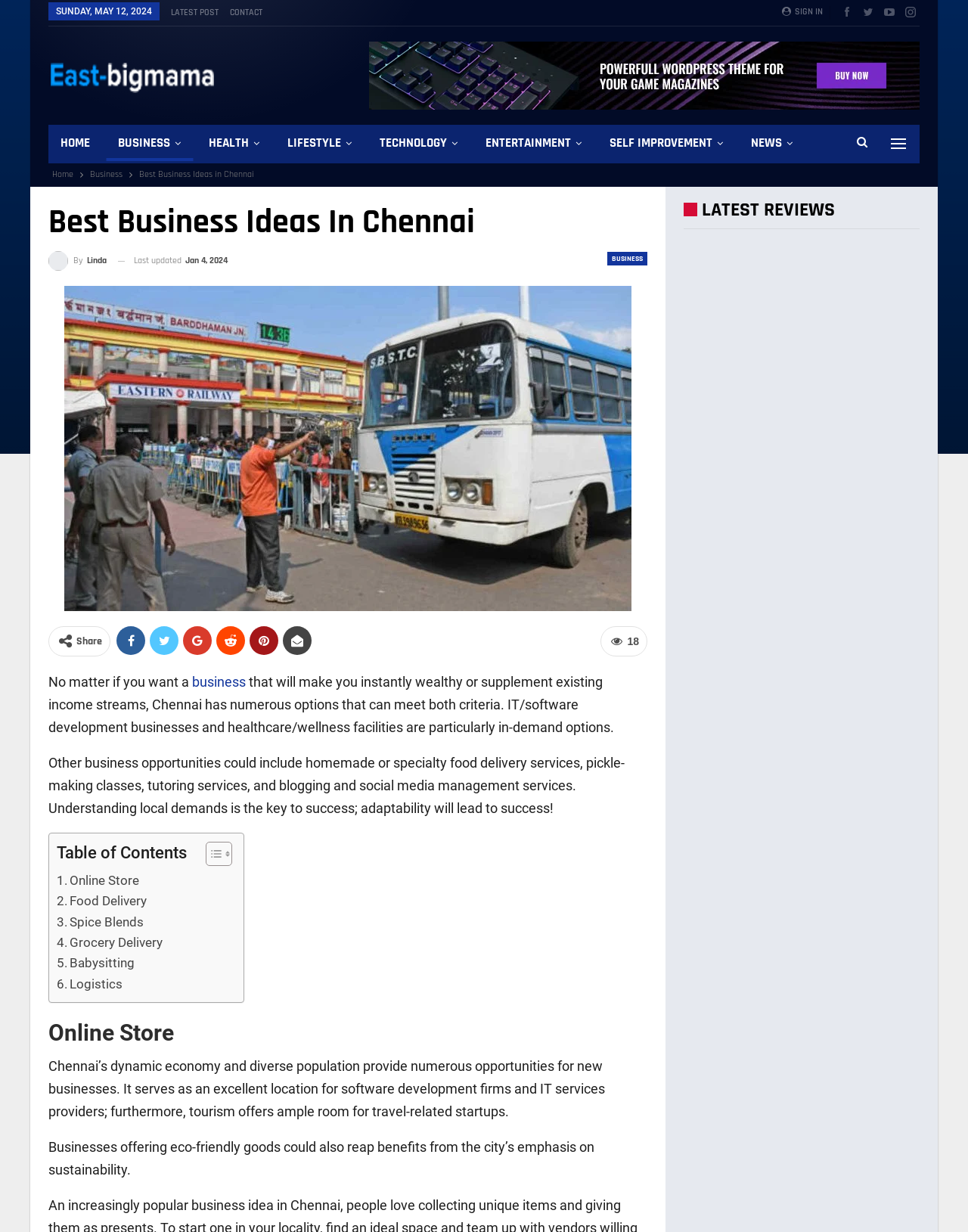Offer a comprehensive description of the webpage’s content and structure.

This webpage is about the best business ideas in Chennai, India. At the top, there are several links to social media platforms and a sign-in button. Below that, there is a header section with a date, "SUNDAY, MAY 12, 2024", and links to "LATEST POST" and "CONTACT". 

On the left side, there is a navigation menu with links to different categories, including "HOME", "BUSINESS", "HEALTH", "LIFESTYLE", "TECHNOLOGY", "ENTERTAINMENT", "SELF IMPROVEMENT", and "NEWS". 

The main content of the webpage is divided into sections. The first section has a heading "Best Business Ideas In Chennai" and a brief introduction to the topic. Below that, there is a paragraph discussing the various business opportunities available in Chennai, including IT/software development, healthcare/wellness, homemade or specialty food delivery services, pickle-making classes, tutoring services, and blogging and social media management services.

Following that, there is a table of contents section with links to different subtopics, including "Online Store", "Food Delivery", "Spice Blends", "Grocery Delivery", "Babysitting", and "Logistics". 

The next section has a heading "Online Store" and discusses the opportunities for online stores in Chennai. The final section talks about the city's dynamic economy and diverse population, making it an excellent location for various businesses, including software development firms, IT services providers, travel-related startups, and eco-friendly goods providers.

On the right side, there is a sidebar with a section titled "LATEST REVIEWS".